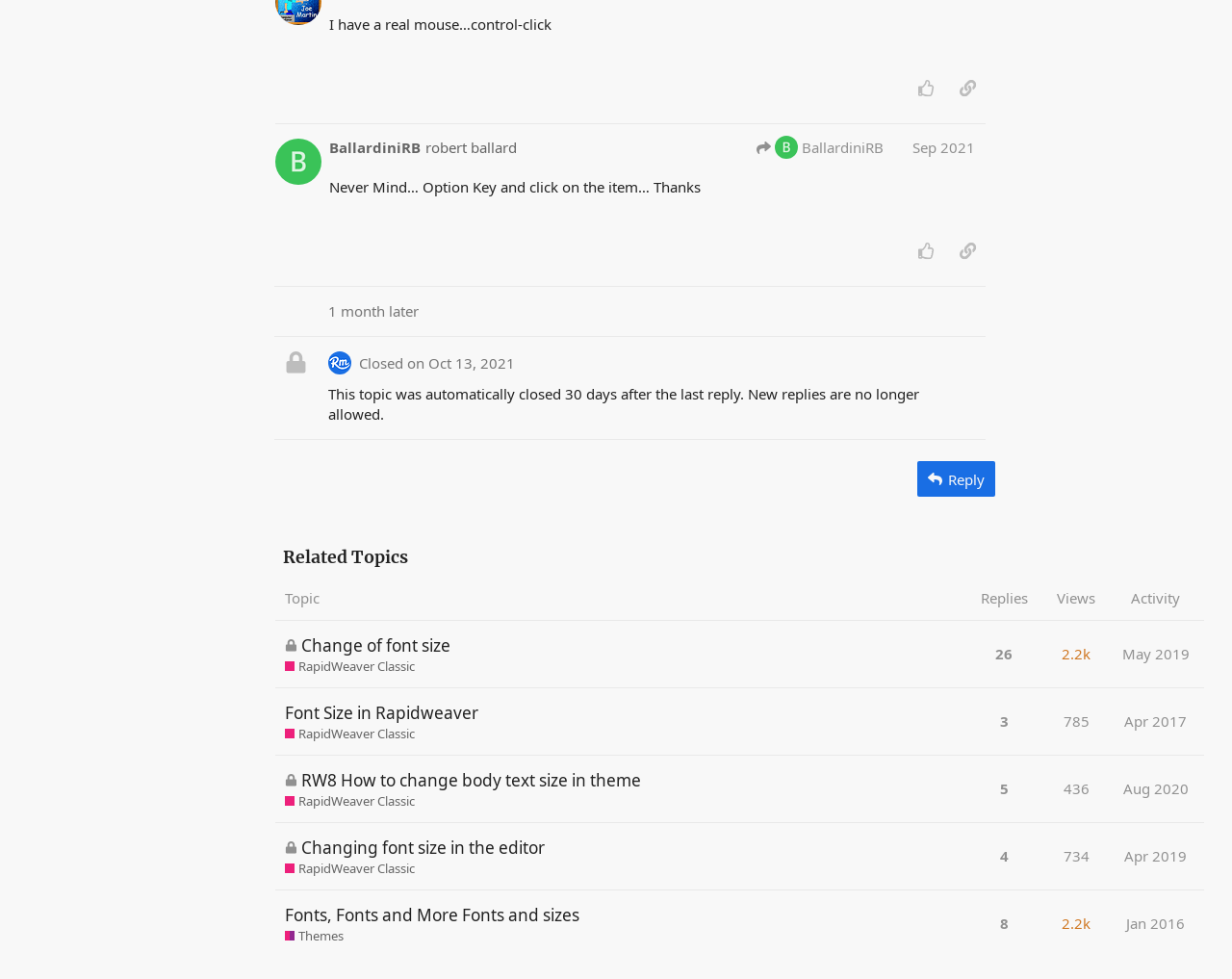Can you determine the bounding box coordinates of the area that needs to be clicked to fulfill the following instruction: "Click the 'Reply' button"?

[0.744, 0.471, 0.808, 0.507]